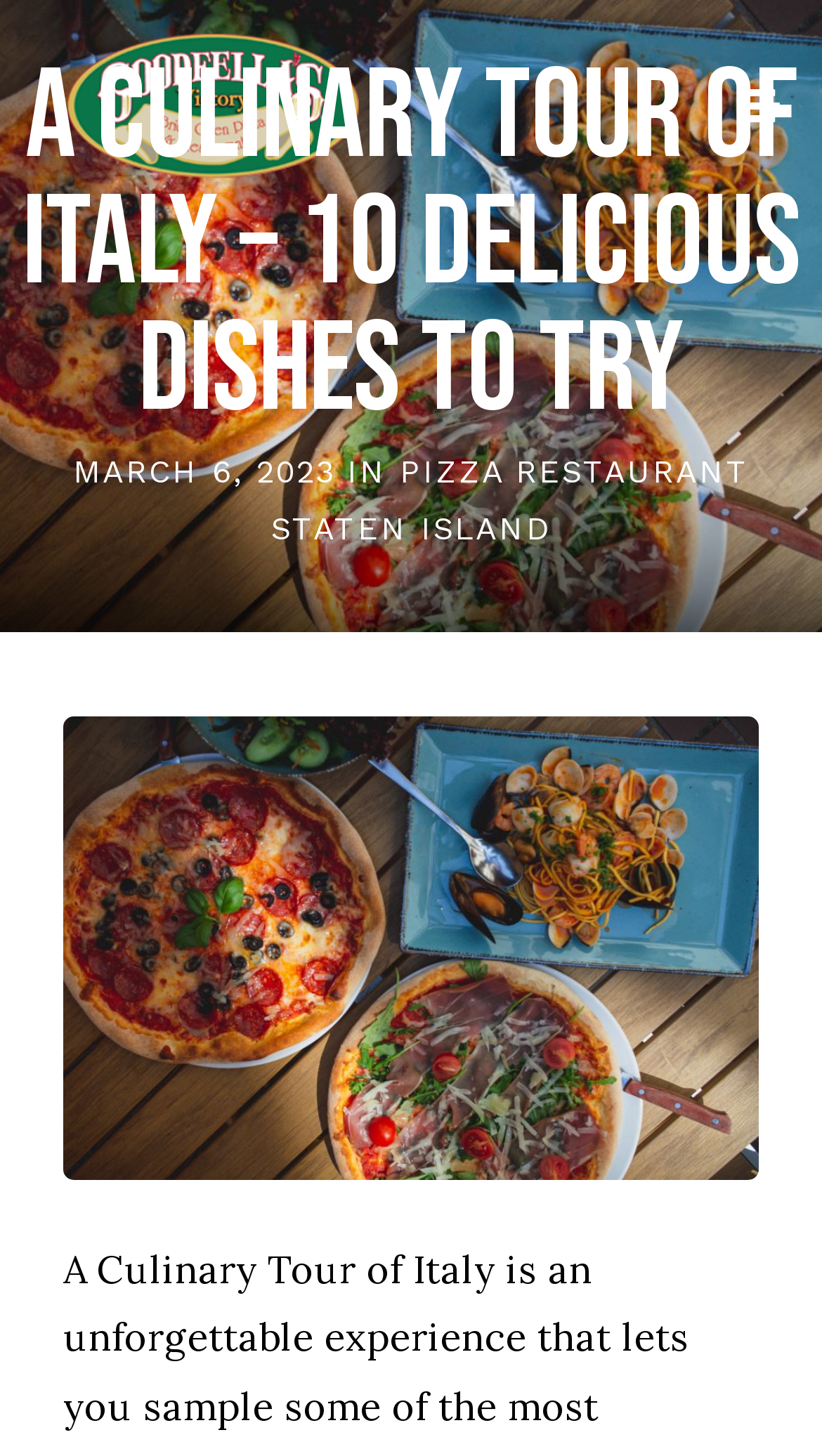What is the main topic of the article?
Could you answer the question with a detailed and thorough explanation?

The main topic of the article is a culinary tour of Italy, which is indicated by the main heading 'A CULINARY TOUR OF ITALY – 10 DELICIOUS DISHES TO TRY'.